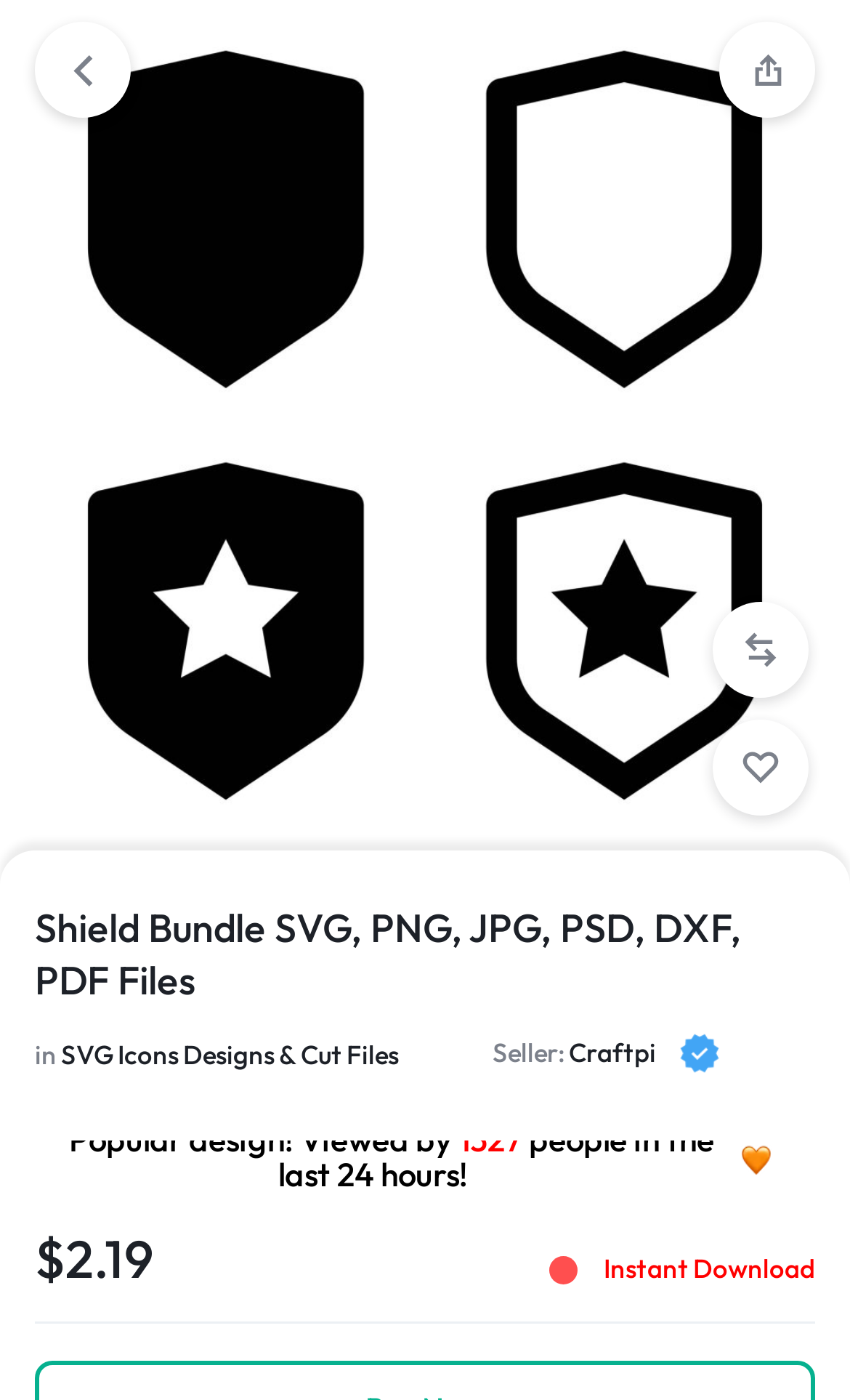What is the purpose of the 'Compare' button?
Based on the screenshot, respond with a single word or phrase.

To compare the Shield Bundle